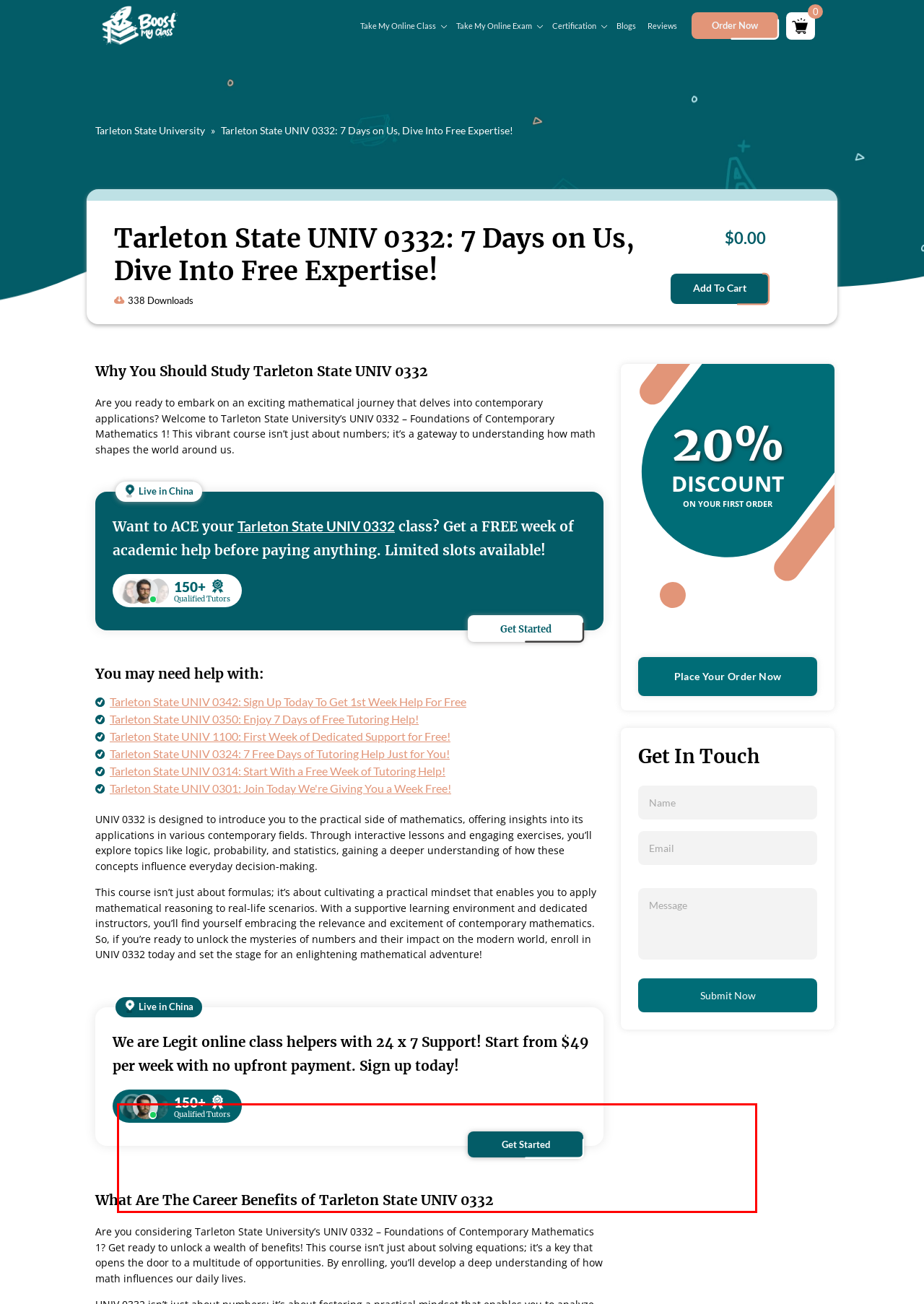Analyze the screenshot of a webpage where a red rectangle is bounding a UI element. Extract and generate the text content within this red bounding box.

This course isn’t just about formulas; it’s about cultivating a practical mindset that enables you to apply mathematical reasoning to real-life scenarios. With a supportive learning environment and dedicated instructors, you’ll find yourself embracing the relevance and excitement of contemporary mathematics. So, if you’re ready to unlock the mysteries of numbers and their impact on the modern world, enroll in UNIV 0332 today and set the stage for an enlightening mathematical adventure!